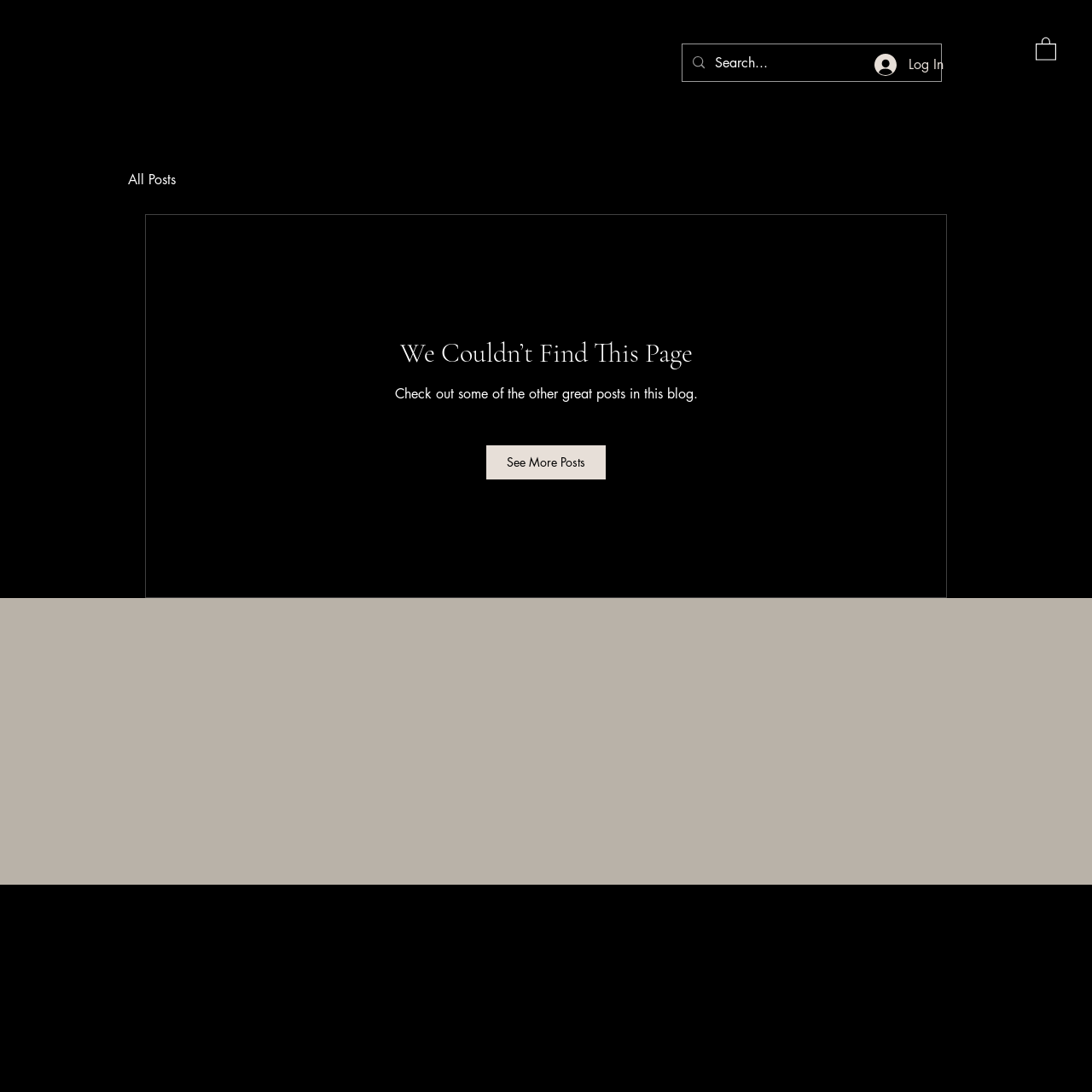What is the contact information provided at the bottom of the page?
Respond to the question with a single word or phrase according to the image.

Email and address